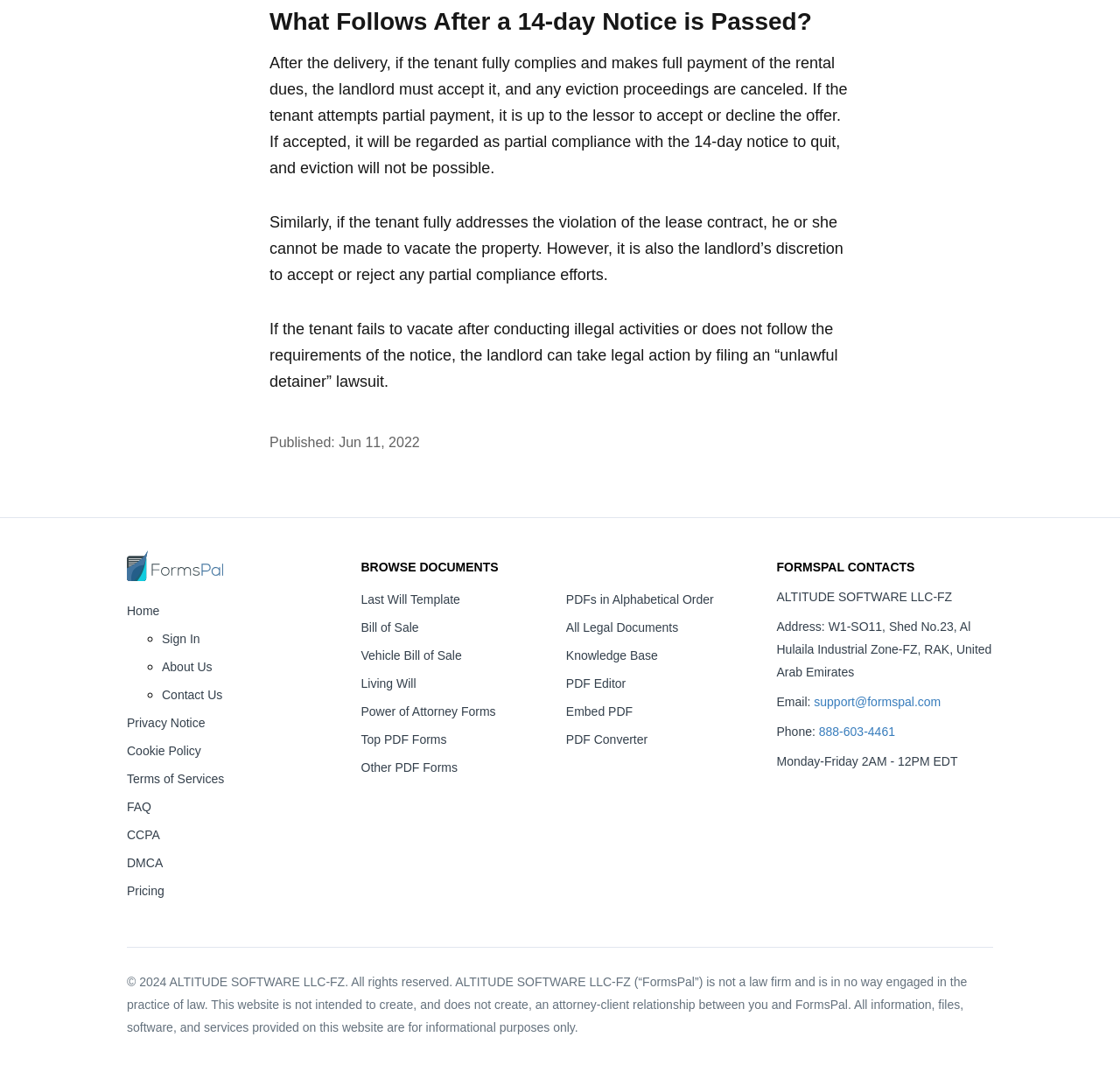Can you find the bounding box coordinates of the area I should click to execute the following instruction: "Browse documents"?

[0.322, 0.522, 0.445, 0.535]